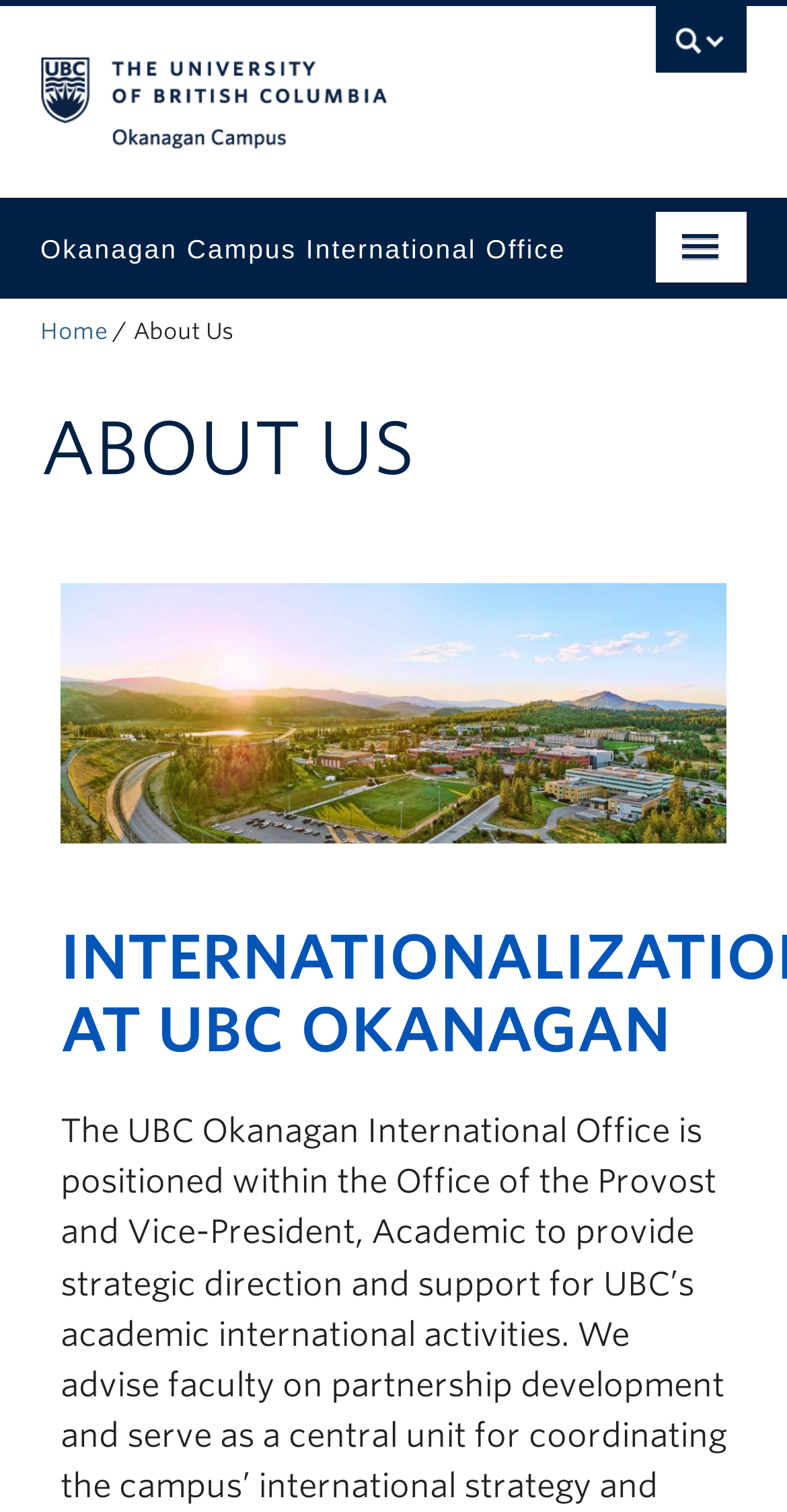Please find the bounding box coordinates in the format (top-left x, top-left y, bottom-right x, bottom-right y) for the given element description. Ensure the coordinates are floating point numbers between 0 and 1. Description: parent_node: Okanagan Global Summer Program

[0.897, 0.476, 1.0, 0.531]